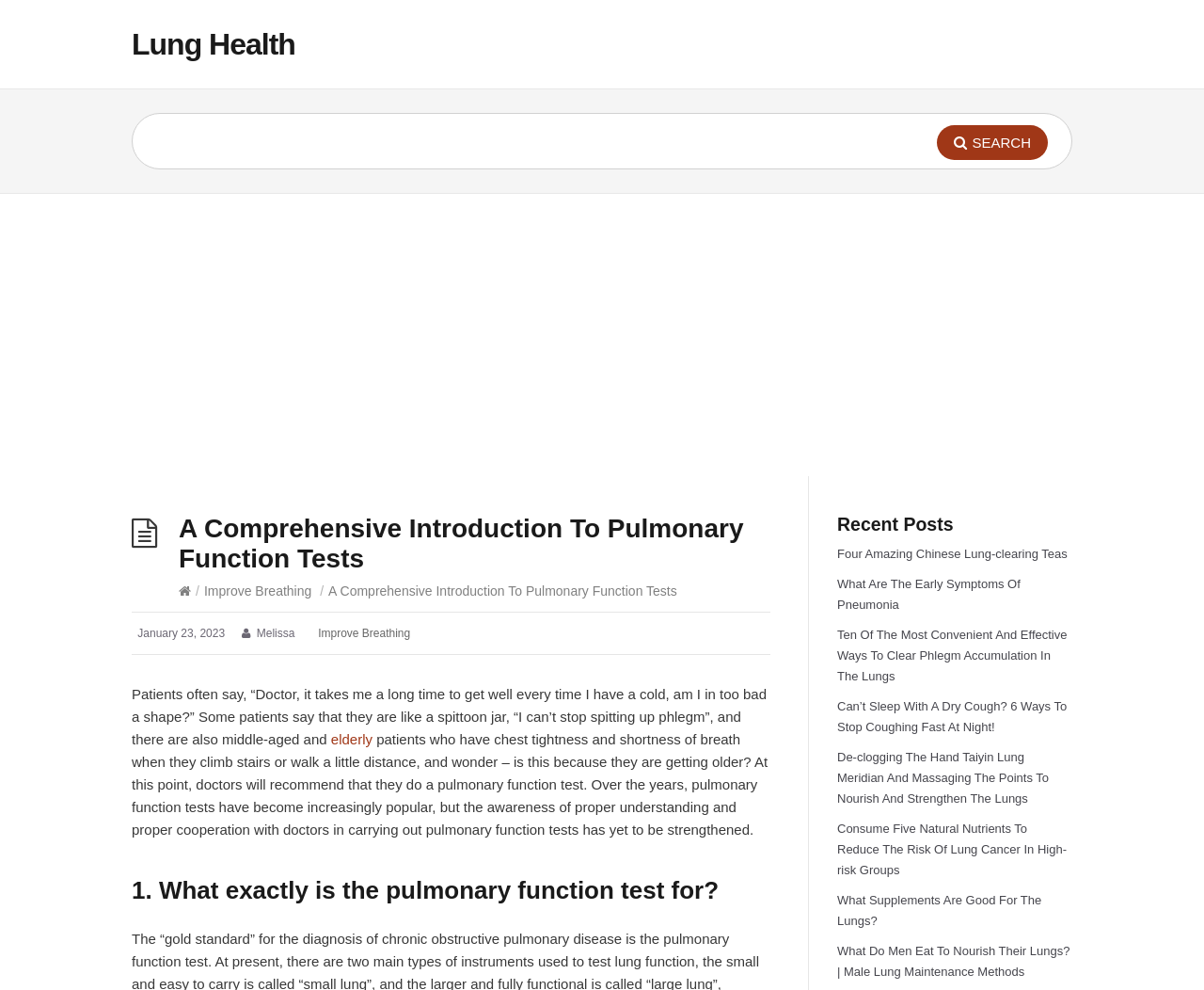Kindly determine the bounding box coordinates of the area that needs to be clicked to fulfill this instruction: "Click on the link 'Improve Breathing'".

[0.169, 0.589, 0.259, 0.605]